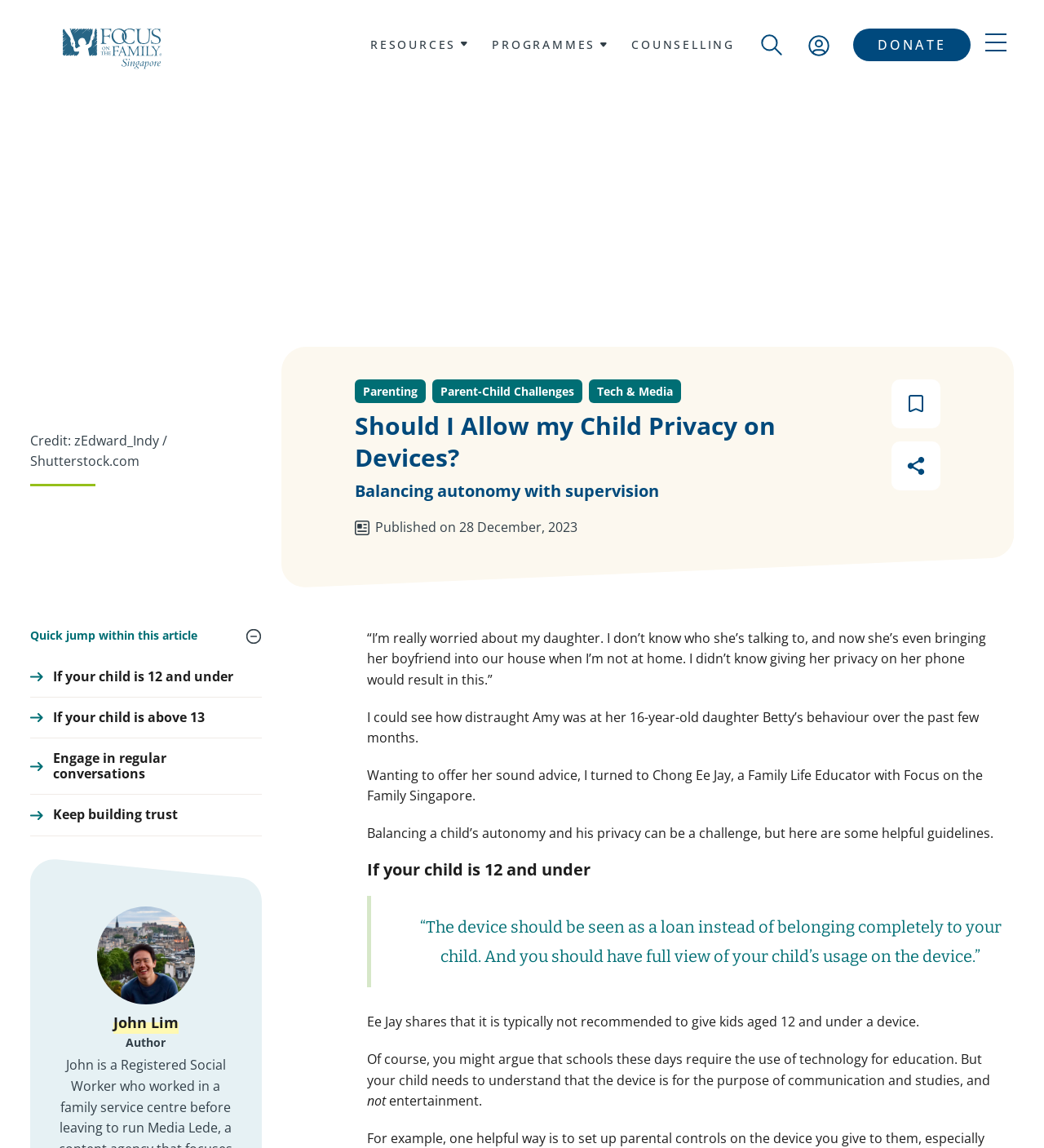What is the recommended age for giving kids a device?
Refer to the image and provide a detailed answer to the question.

The recommended age for giving kids a device can be found in the article content. According to the Family Life Educator, Ee Jay, it is typically not recommended to give kids aged 12 and under a device.